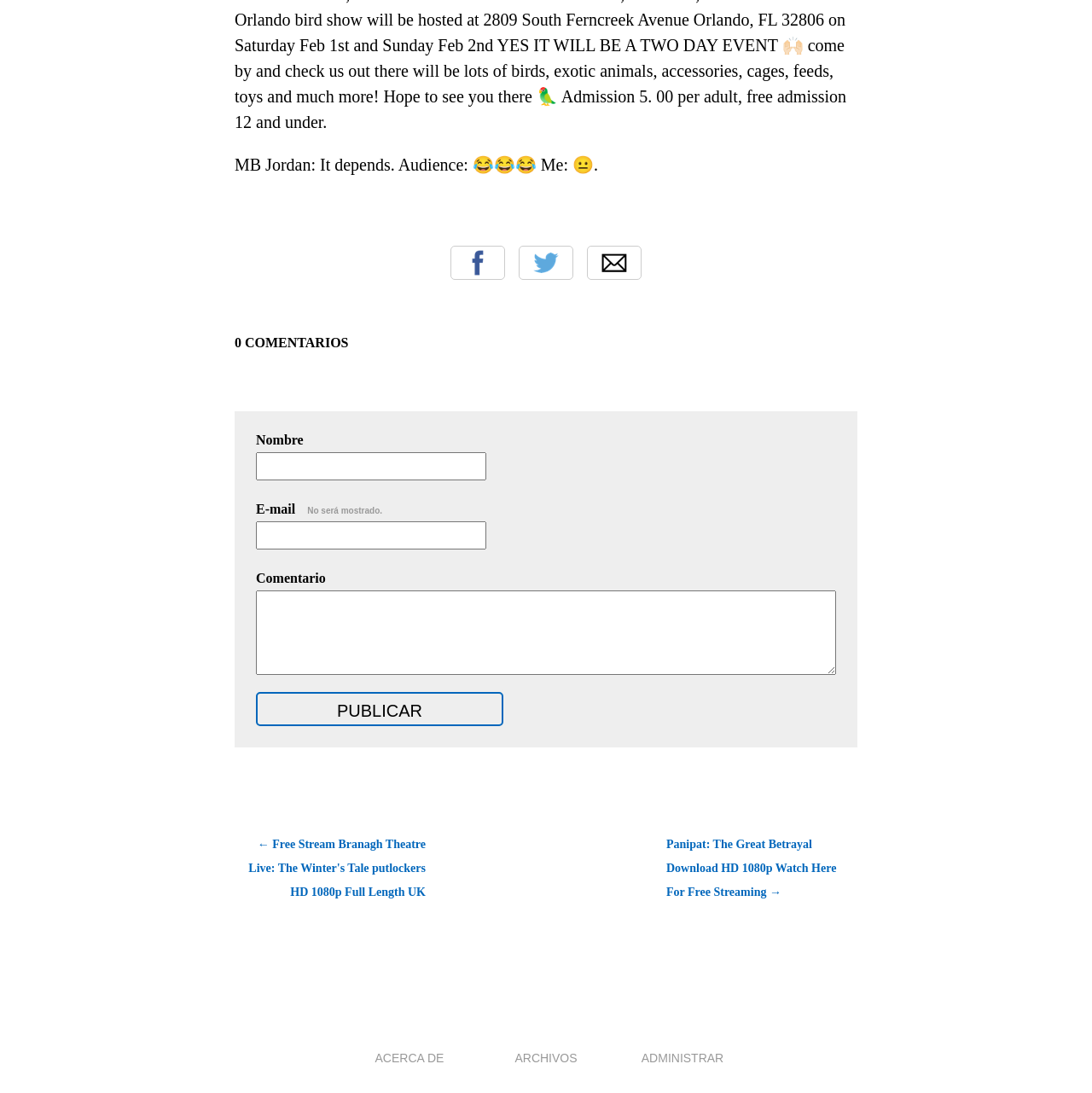Specify the bounding box coordinates of the area to click in order to follow the given instruction: "Enter your name."

[0.234, 0.414, 0.445, 0.44]